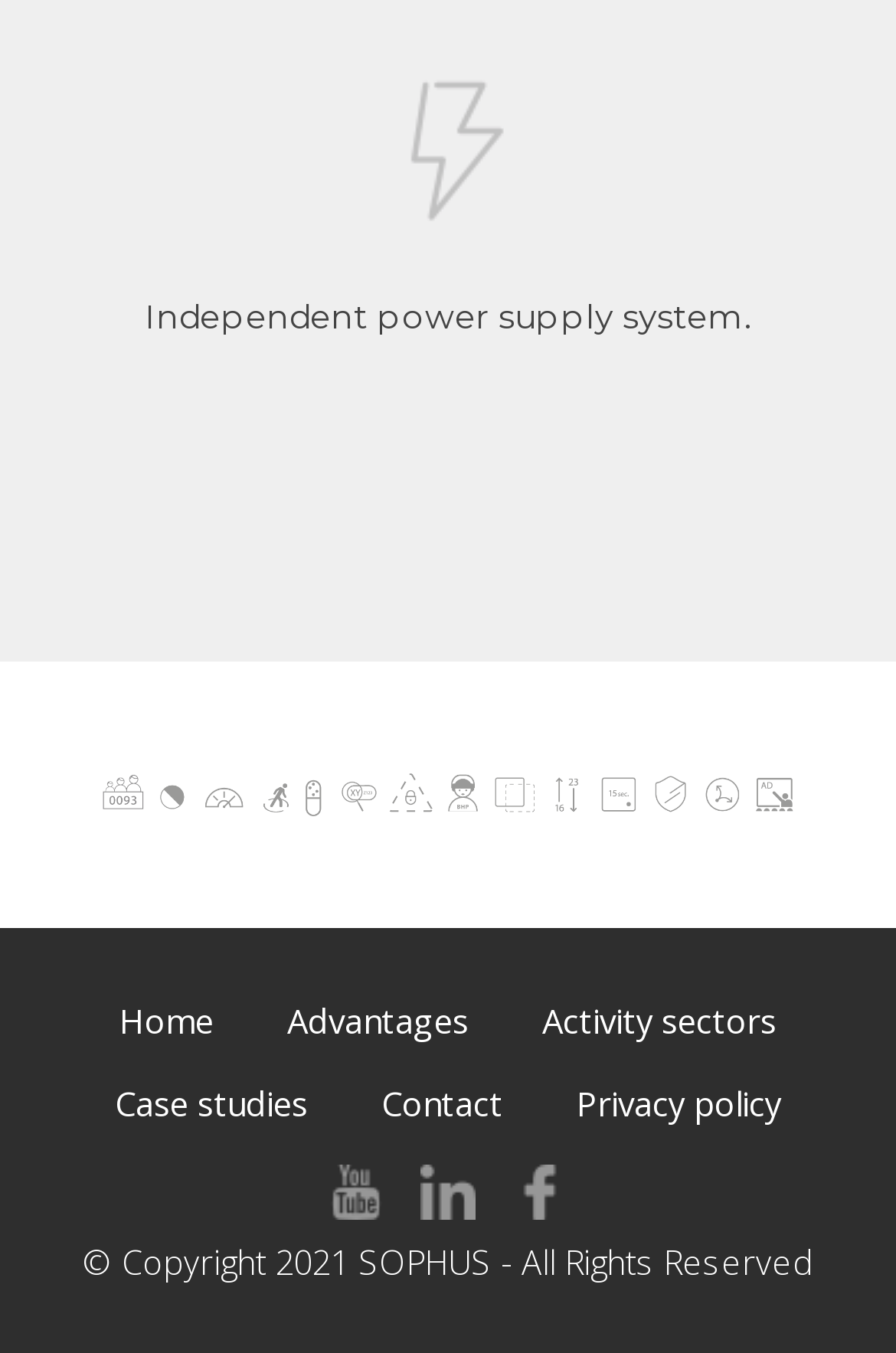Carefully observe the image and respond to the question with a detailed answer:
How many social media icons are there?

There are three social media icons on the webpage, which are 'youtube ikona', 'linkedin ikona', and 'facebook ikona', each with a corresponding link and image element.